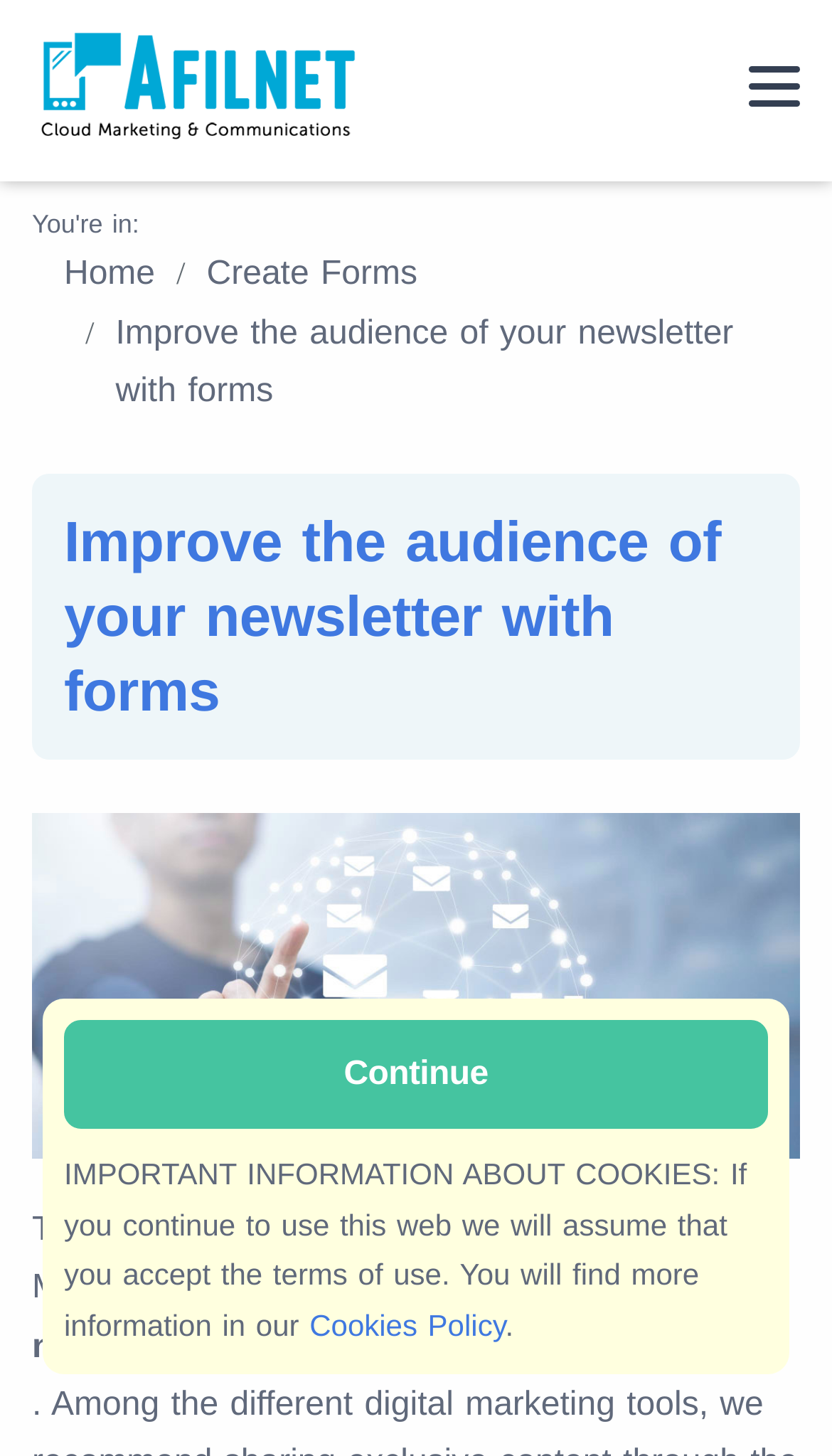Please locate and retrieve the main header text of the webpage.

Improve the audience of your newsletter with forms